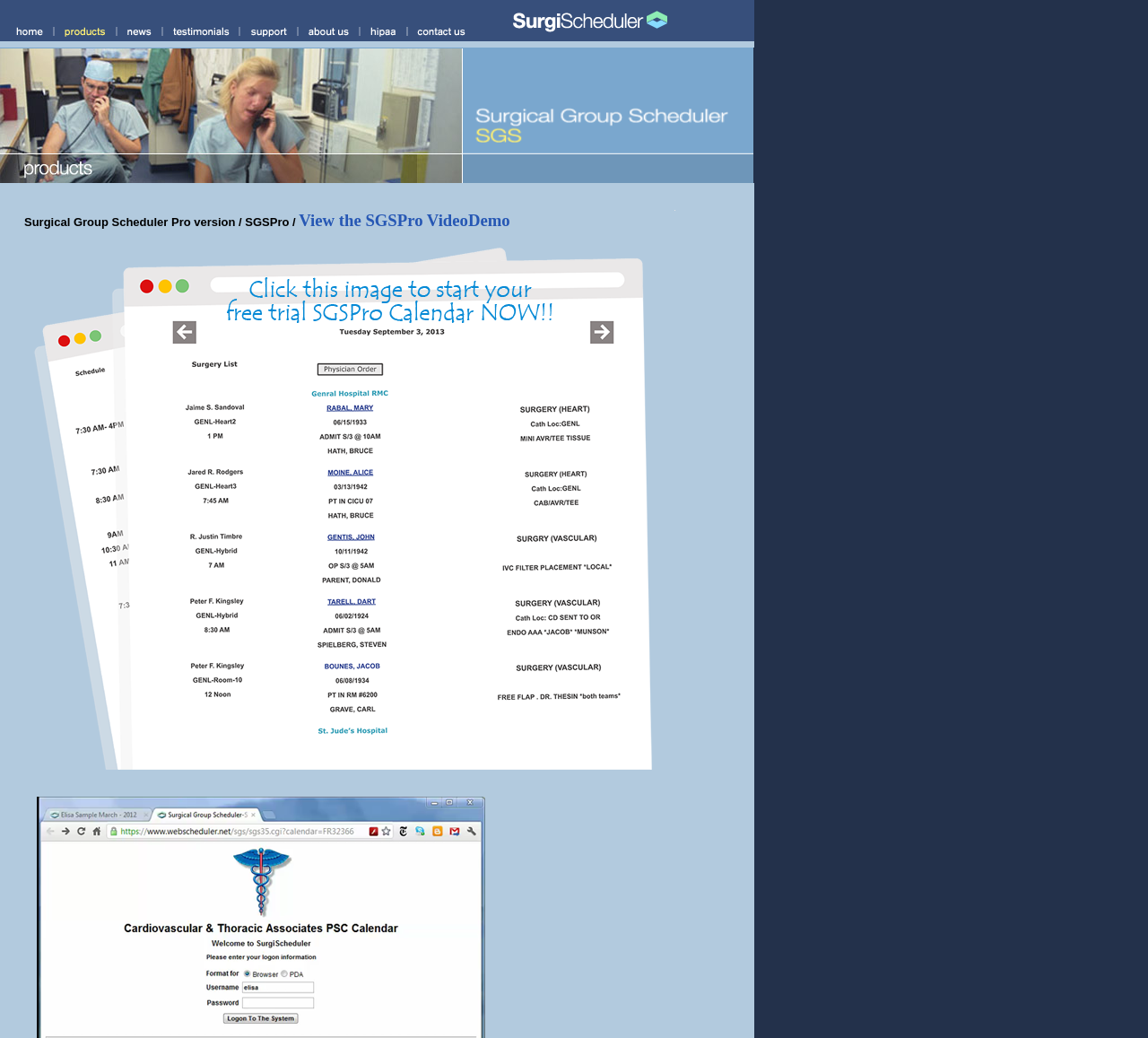Identify the bounding box coordinates of the section to be clicked to complete the task described by the following instruction: "Click the image to start a free trial SGSPro Calendar". The coordinates should be four float numbers between 0 and 1, formatted as [left, top, right, bottom].

[0.021, 0.238, 0.568, 0.741]